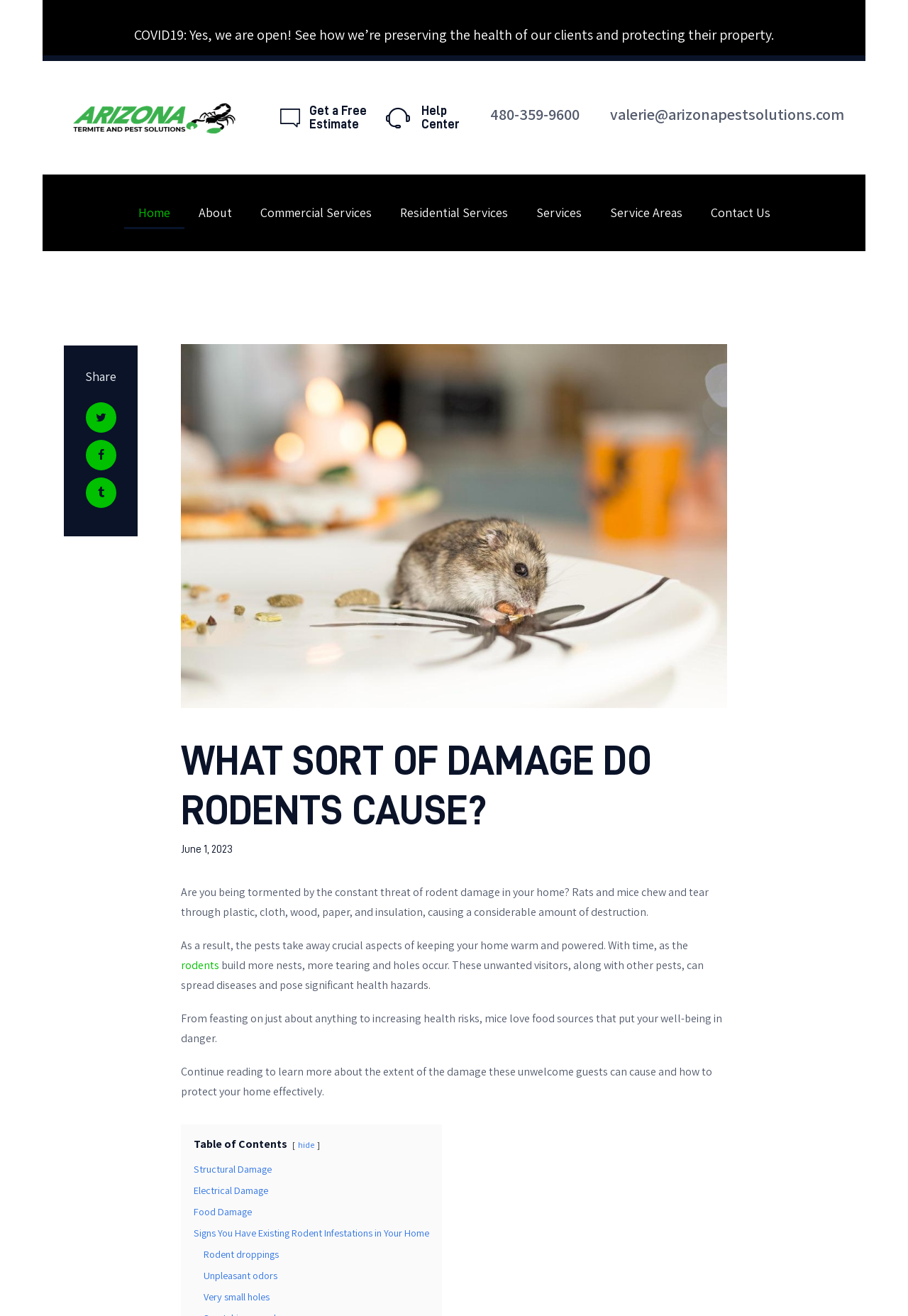Deliver a detailed narrative of the webpage's visual and textual elements.

The webpage is about the damage caused by rodents in homes, specifically discussing the extent of damage they can cause and how to protect homes effectively. At the top, there is a COVID-19 notice stating that the company is open and taking health precautions. Below this, there is a logo of Arizona Termite & Pest Solutions, along with a link to get a free estimate. 

To the right of the logo, there are links to the Help Center and contact information, including a phone number and email address. Above these links, there is a navigation menu with links to Home, About, Commercial Services, Residential Services, Services, Service Areas, and Contact Us.

The main content of the webpage starts with a large image related to rodent damage, followed by a heading "What Sort of Damage Do Rodents Cause?" and a date "June 1, 2023". The text below explains how rodents can cause destruction to homes by chewing and tearing through various materials, leading to loss of warmth and power. It also mentions the health risks associated with rodents, including the spread of diseases.

The text is divided into sections, with links to specific topics such as Structural Damage, Electrical Damage, Food Damage, and Signs of Rodent Infestations. These sections are listed in a table of contents at the bottom of the page. There are also social media links to share the content.